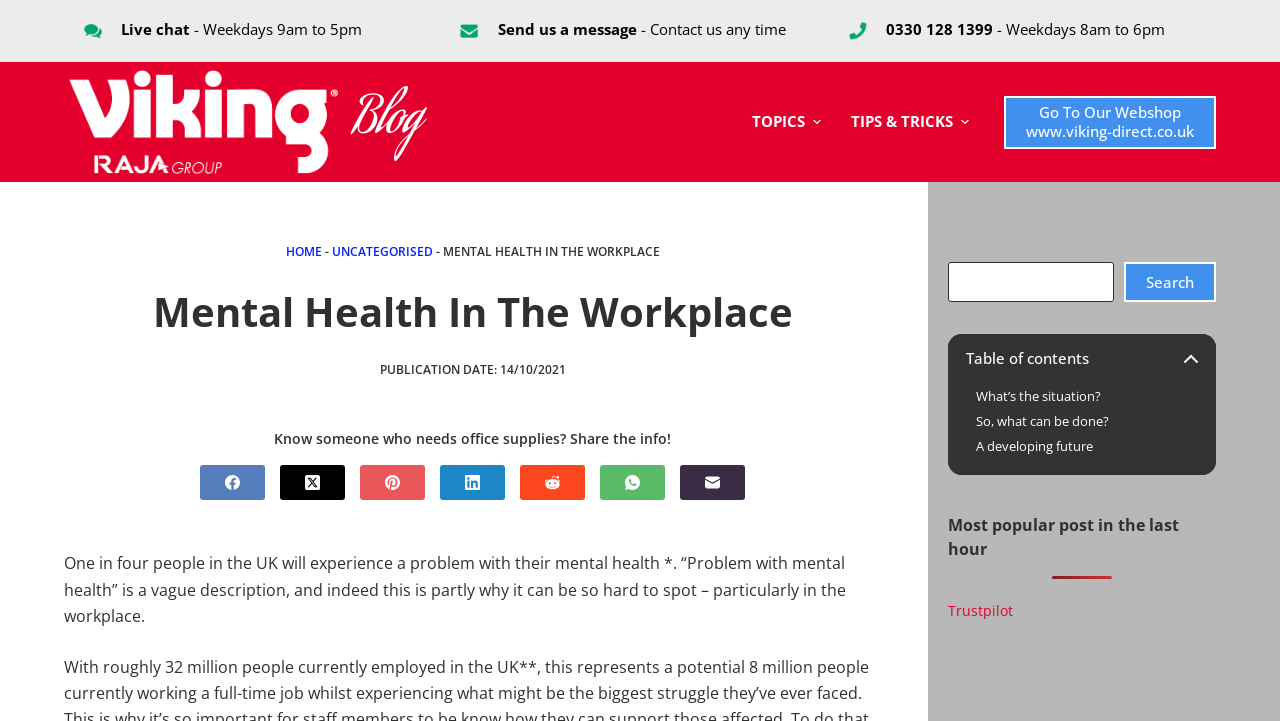Kindly determine the bounding box coordinates of the area that needs to be clicked to fulfill this instruction: "Click on the 'Skip to content' link".

[0.0, 0.0, 0.031, 0.028]